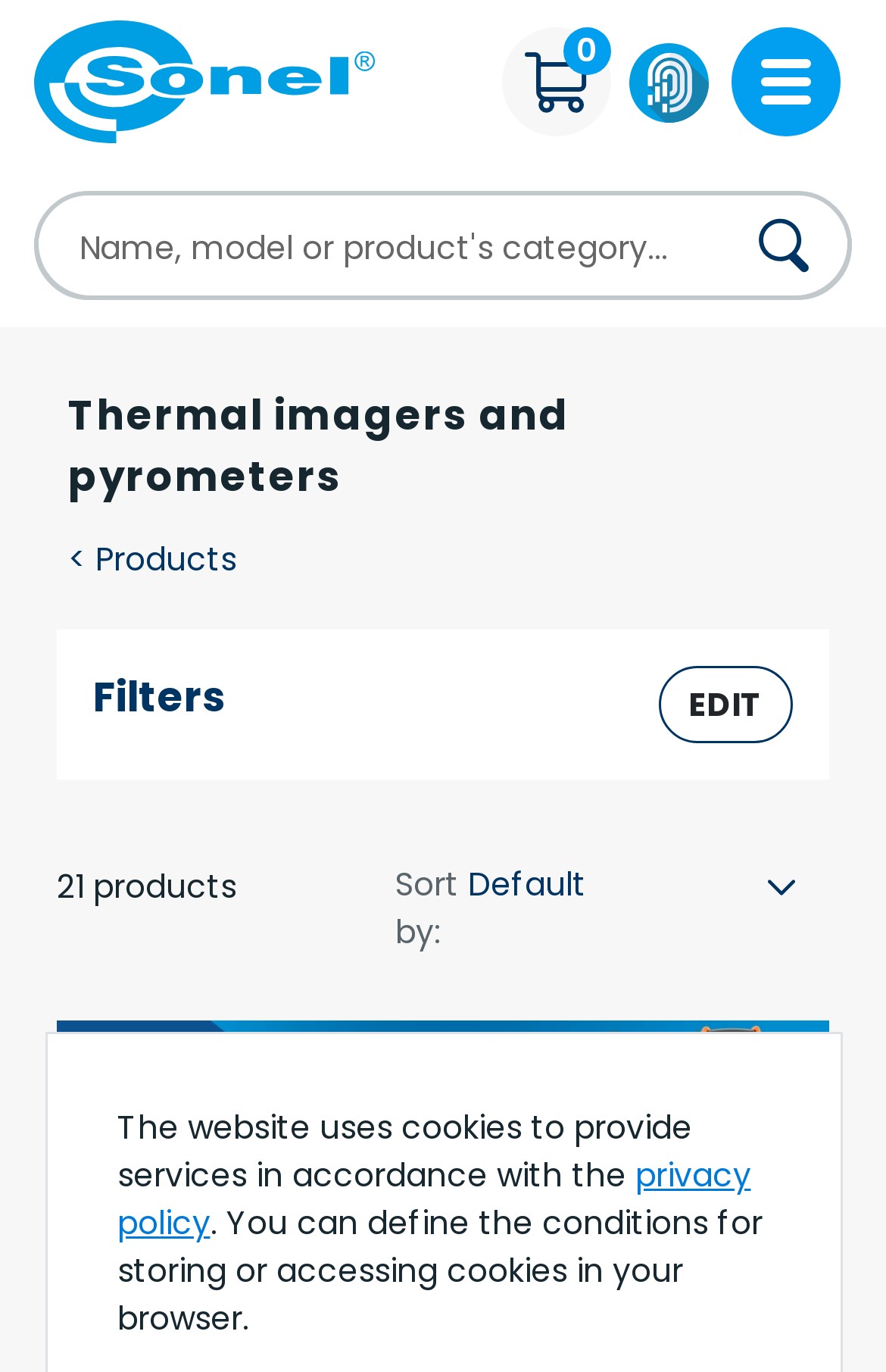What is the function of the textbox at the top of the page?
Please provide a single word or phrase answer based on the image.

To search for products